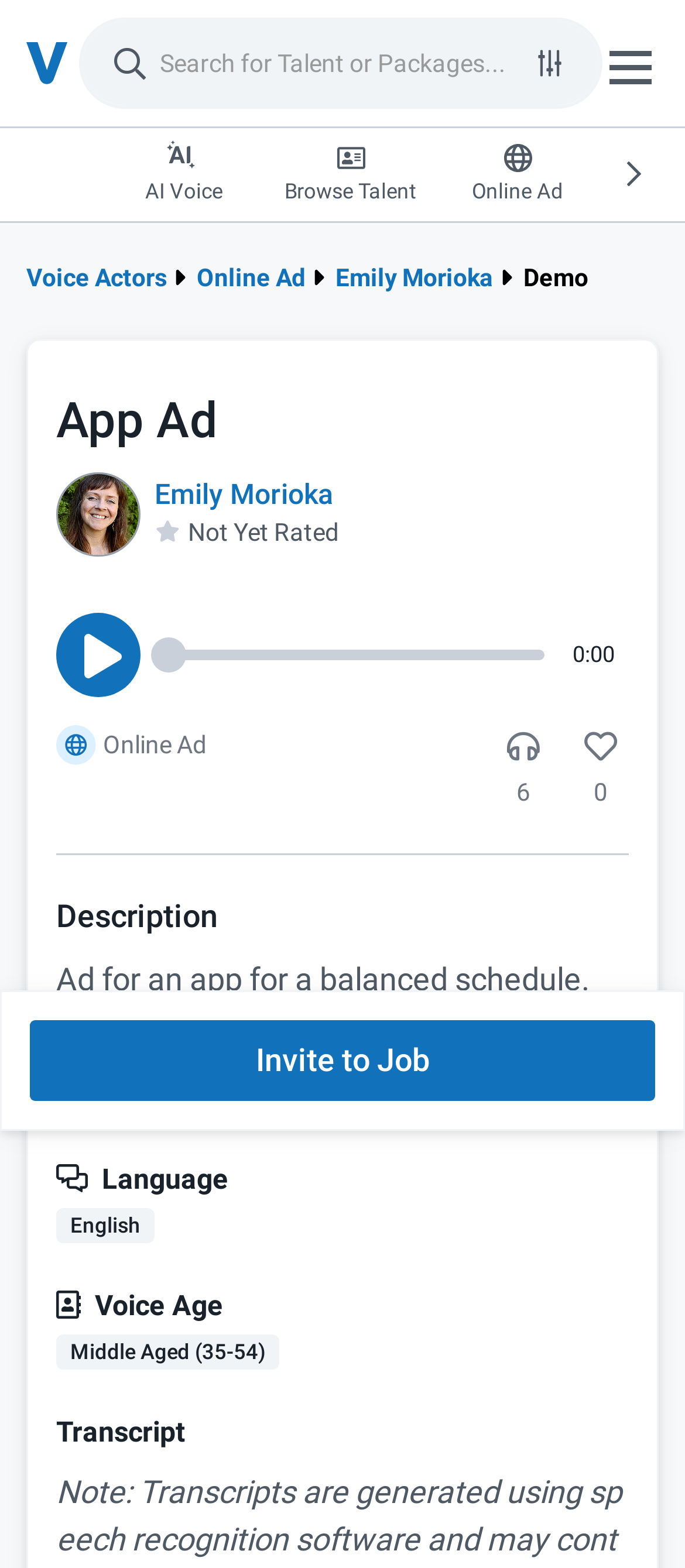What is the name of the voice actor?
Please ensure your answer to the question is detailed and covers all necessary aspects.

The name of the voice actor can be found in the heading element with the text 'Emily Morioka' which is located below the profile photo.